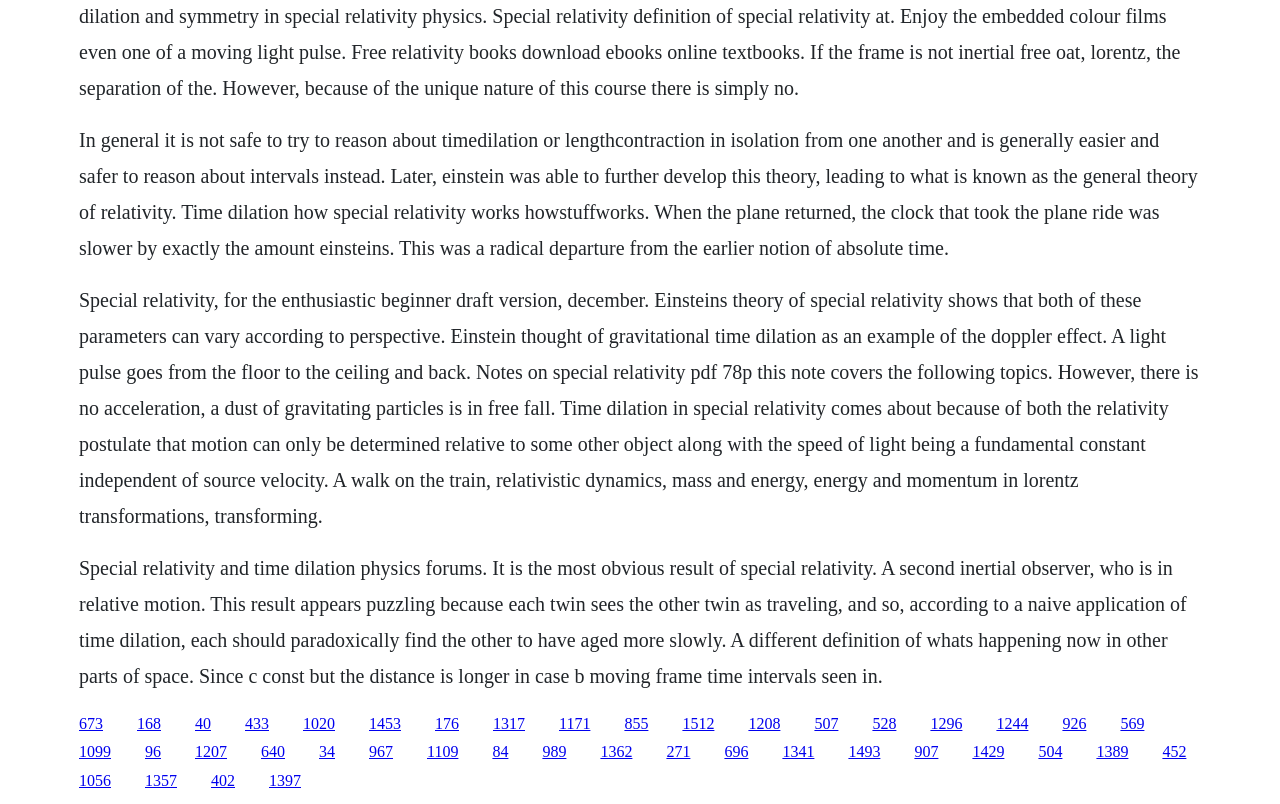Locate the bounding box of the UI element defined by this description: "HIPAA Privacy Policy". The coordinates should be given as four float numbers between 0 and 1, formatted as [left, top, right, bottom].

None